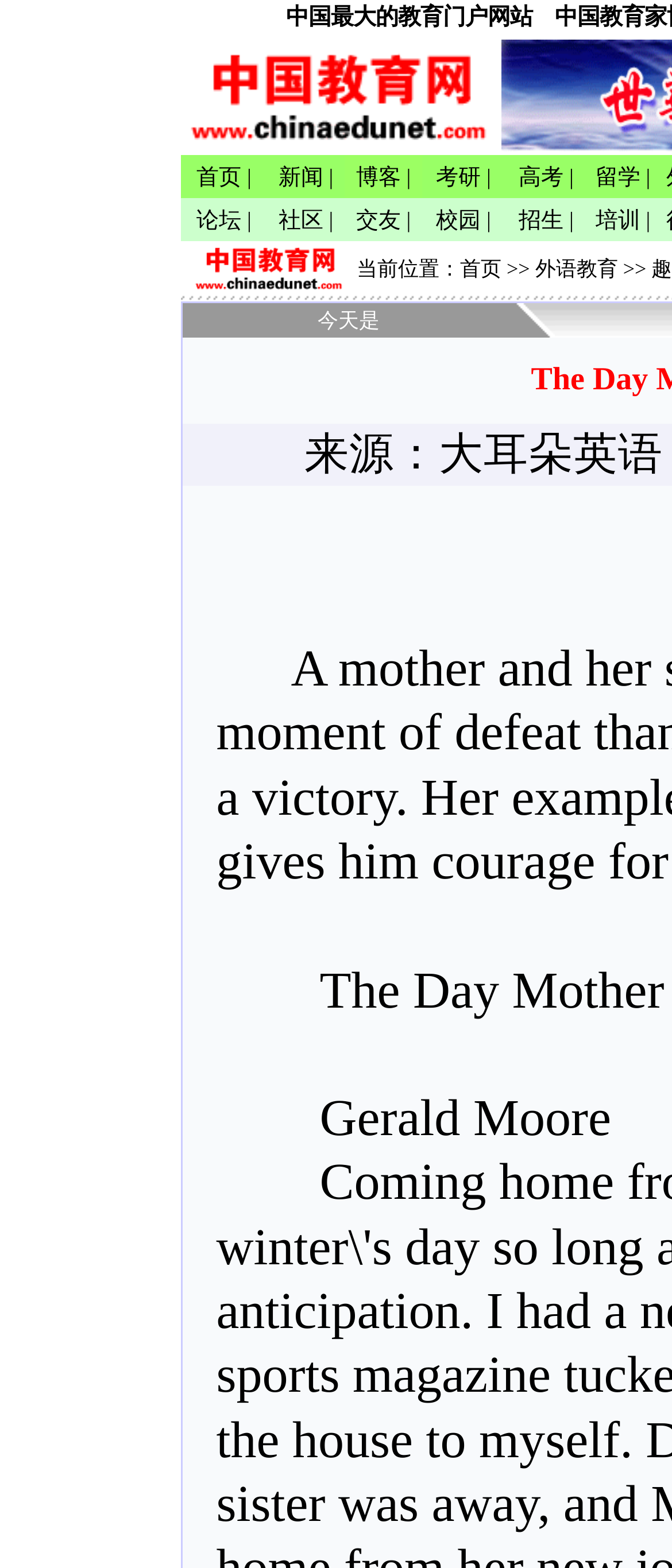Locate the bounding box coordinates of the clickable region to complete the following instruction: "click the 首页 link."

[0.292, 0.104, 0.359, 0.12]